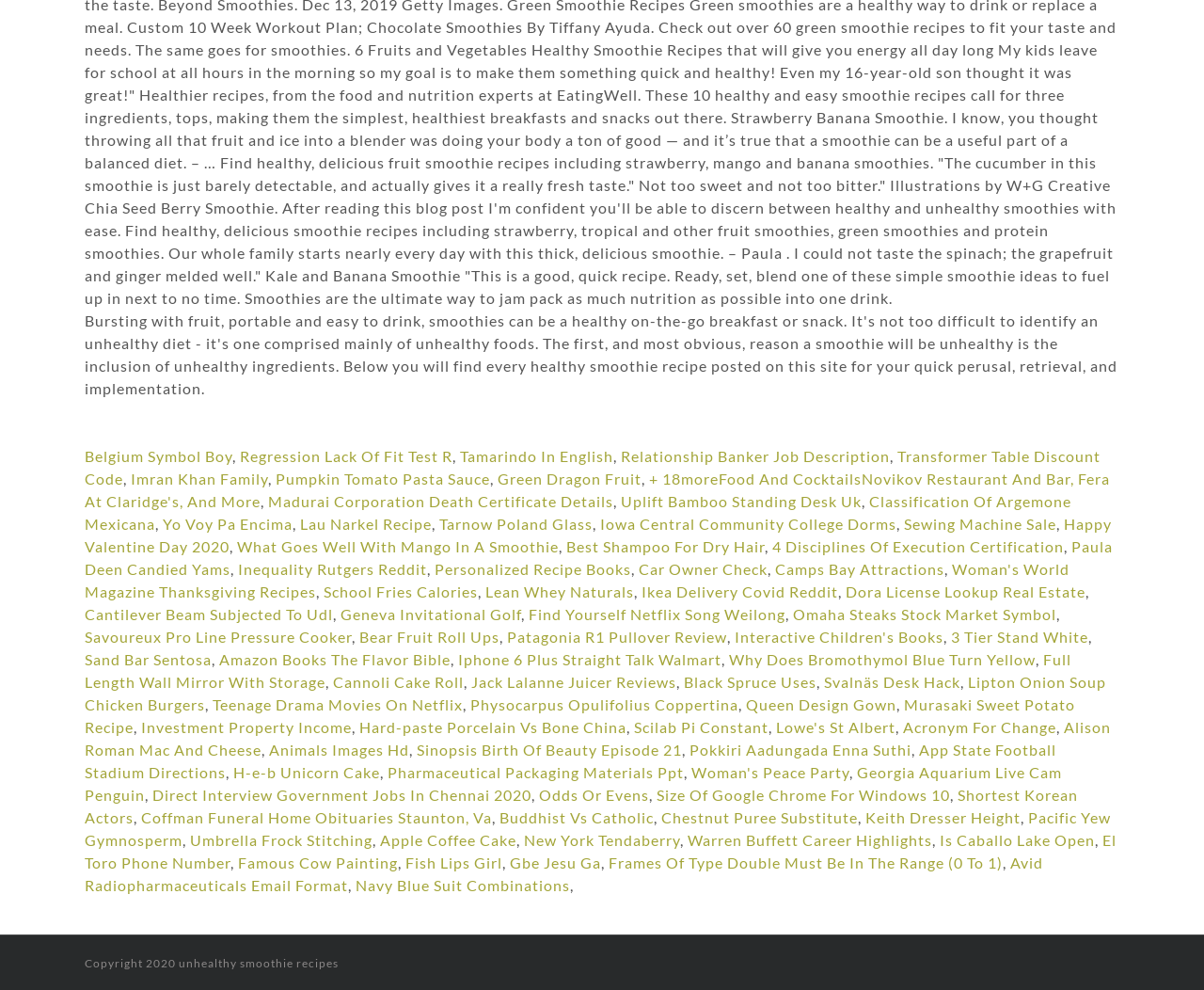Locate the bounding box of the user interface element based on this description: "Fish Lips Girl".

[0.337, 0.862, 0.417, 0.88]